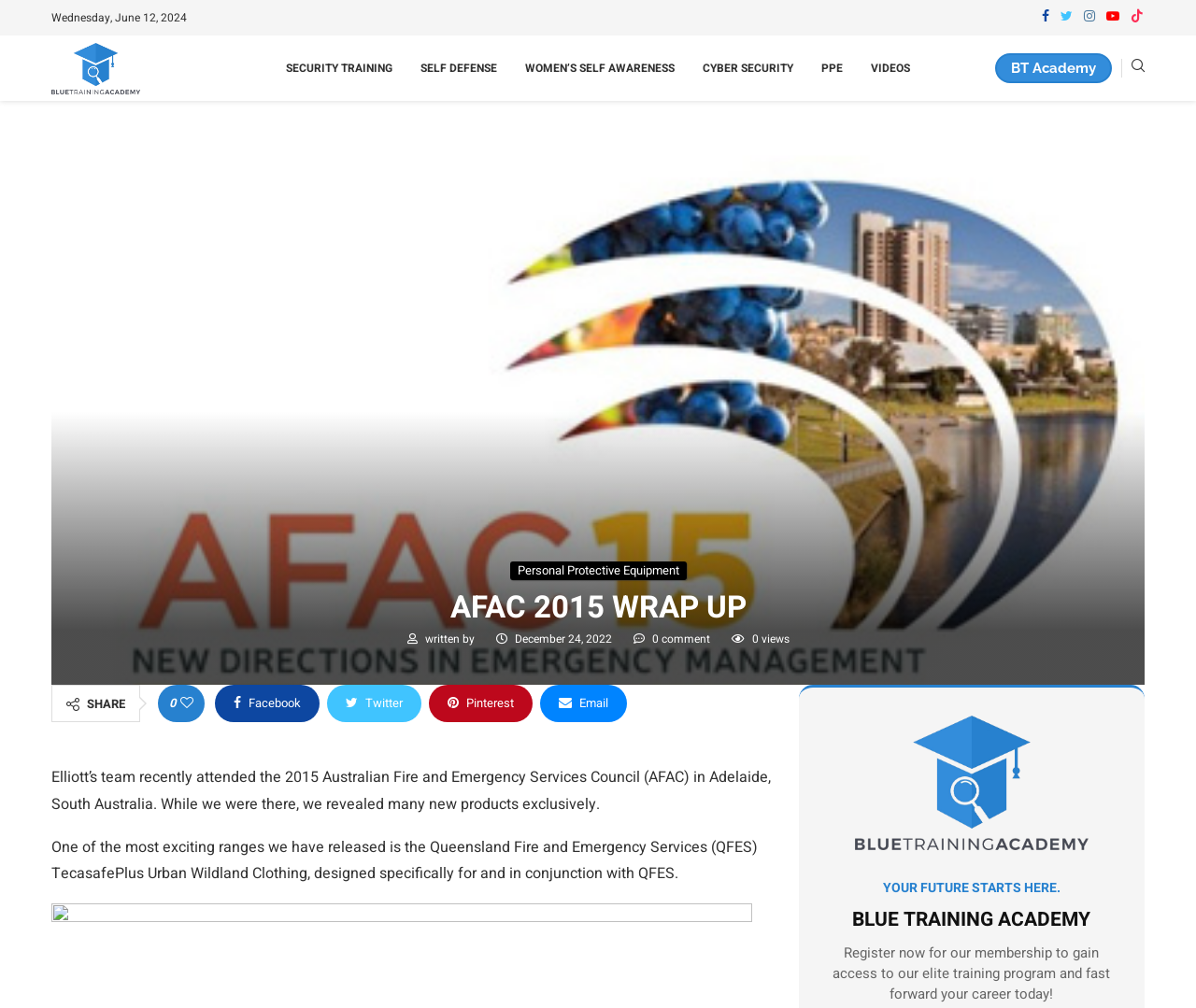Please determine the bounding box of the UI element that matches this description: alt="Blue Training Academy Blog". The coordinates should be given as (top-left x, top-left y, bottom-right x, bottom-right y), with all values between 0 and 1.

[0.043, 0.042, 0.117, 0.064]